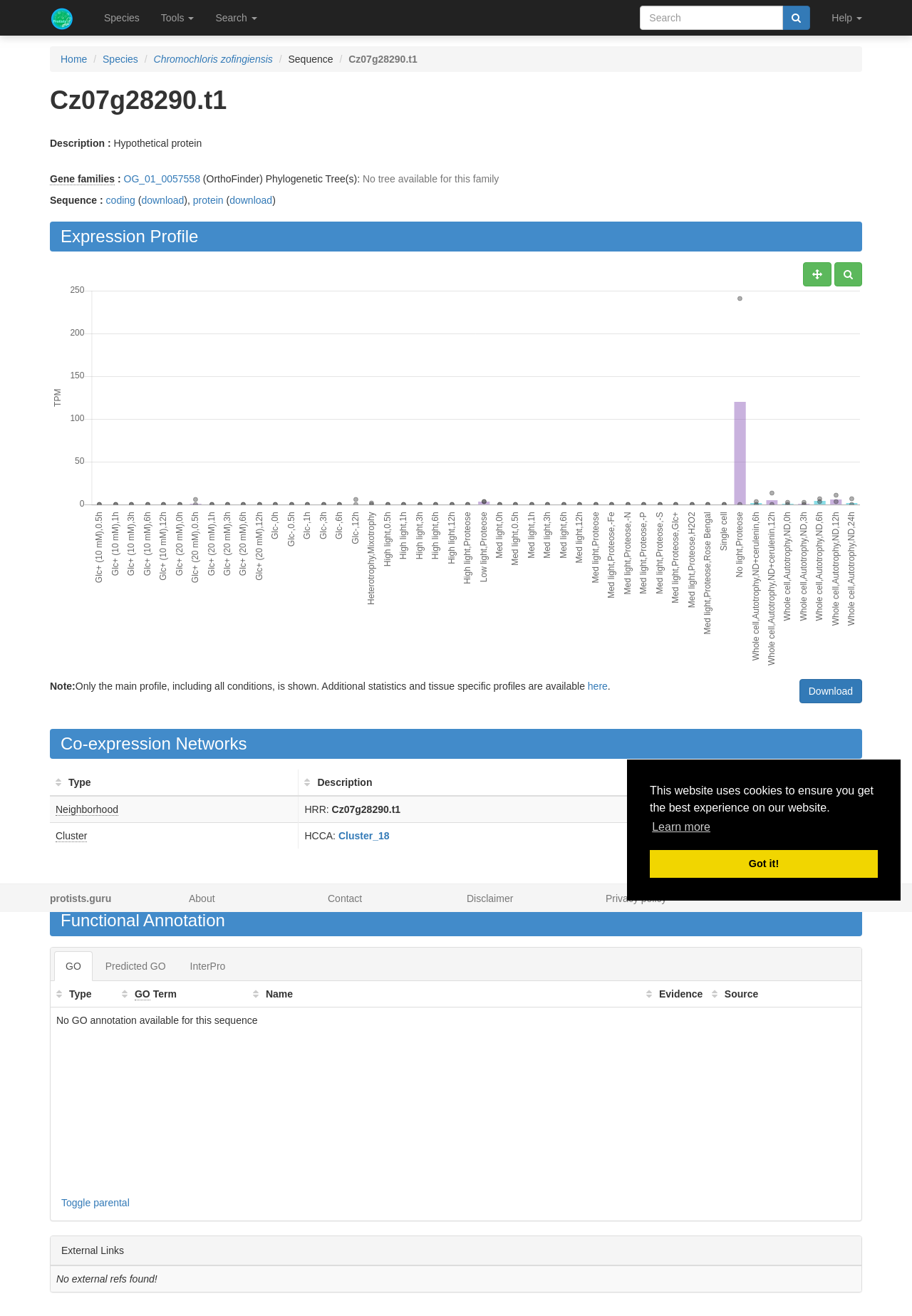Could you highlight the region that needs to be clicked to execute the instruction: "Click on 'Enquire'"?

None